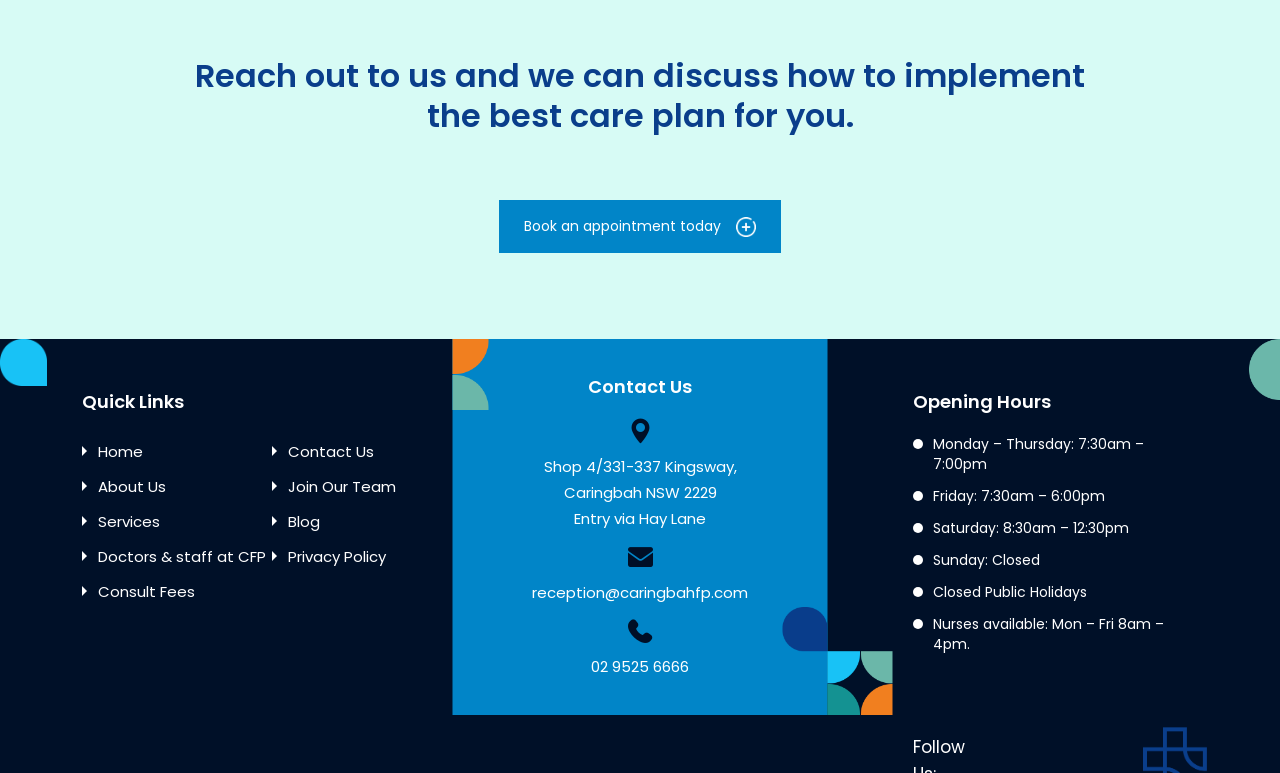Determine the bounding box coordinates for the clickable element required to fulfill the instruction: "View the blog". Provide the coordinates as four float numbers between 0 and 1, i.e., [left, top, right, bottom].

[0.225, 0.661, 0.25, 0.688]